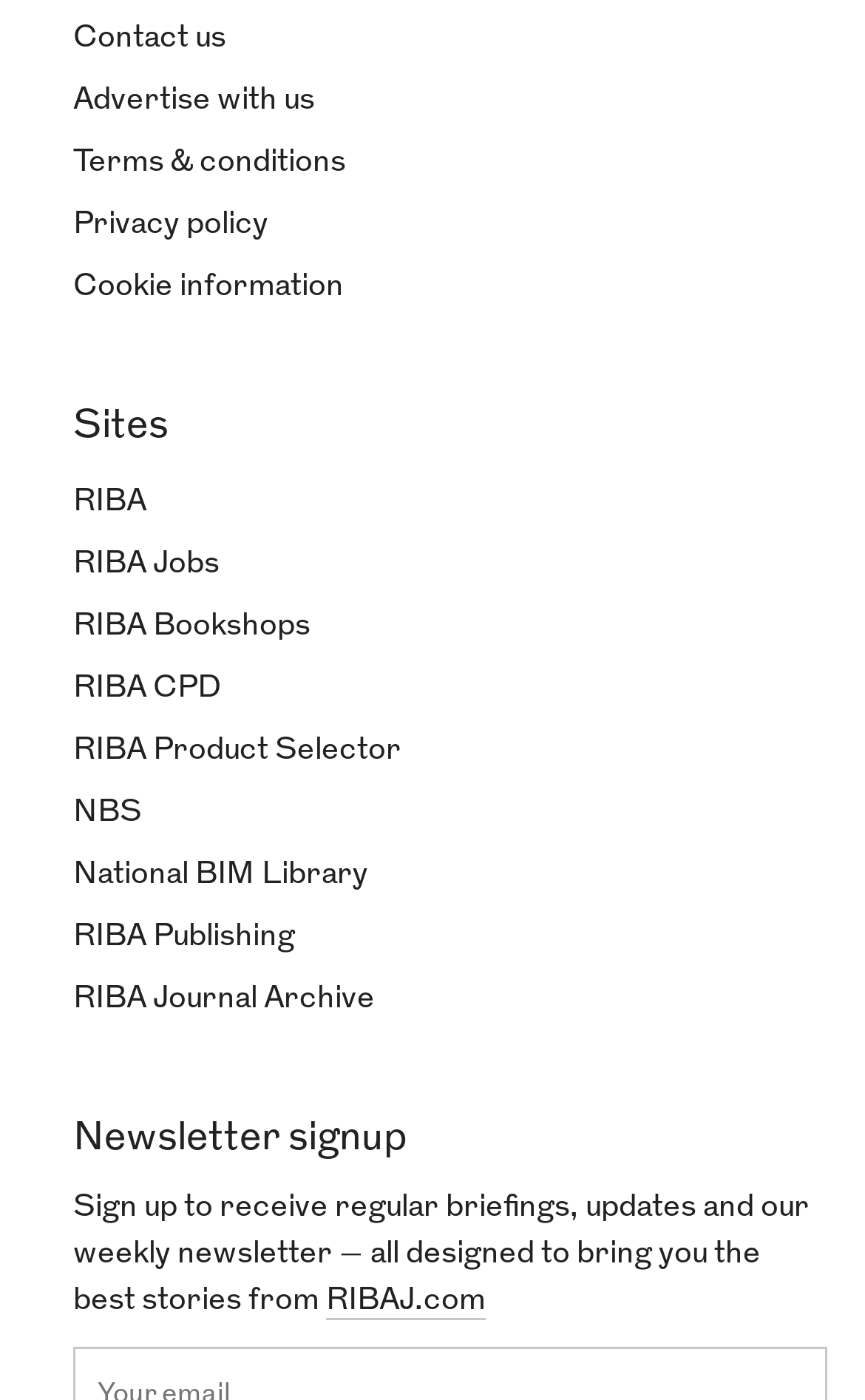Find the bounding box coordinates for the element that must be clicked to complete the instruction: "Go to RIBA Jobs". The coordinates should be four float numbers between 0 and 1, indicated as [left, top, right, bottom].

[0.085, 0.392, 0.254, 0.415]